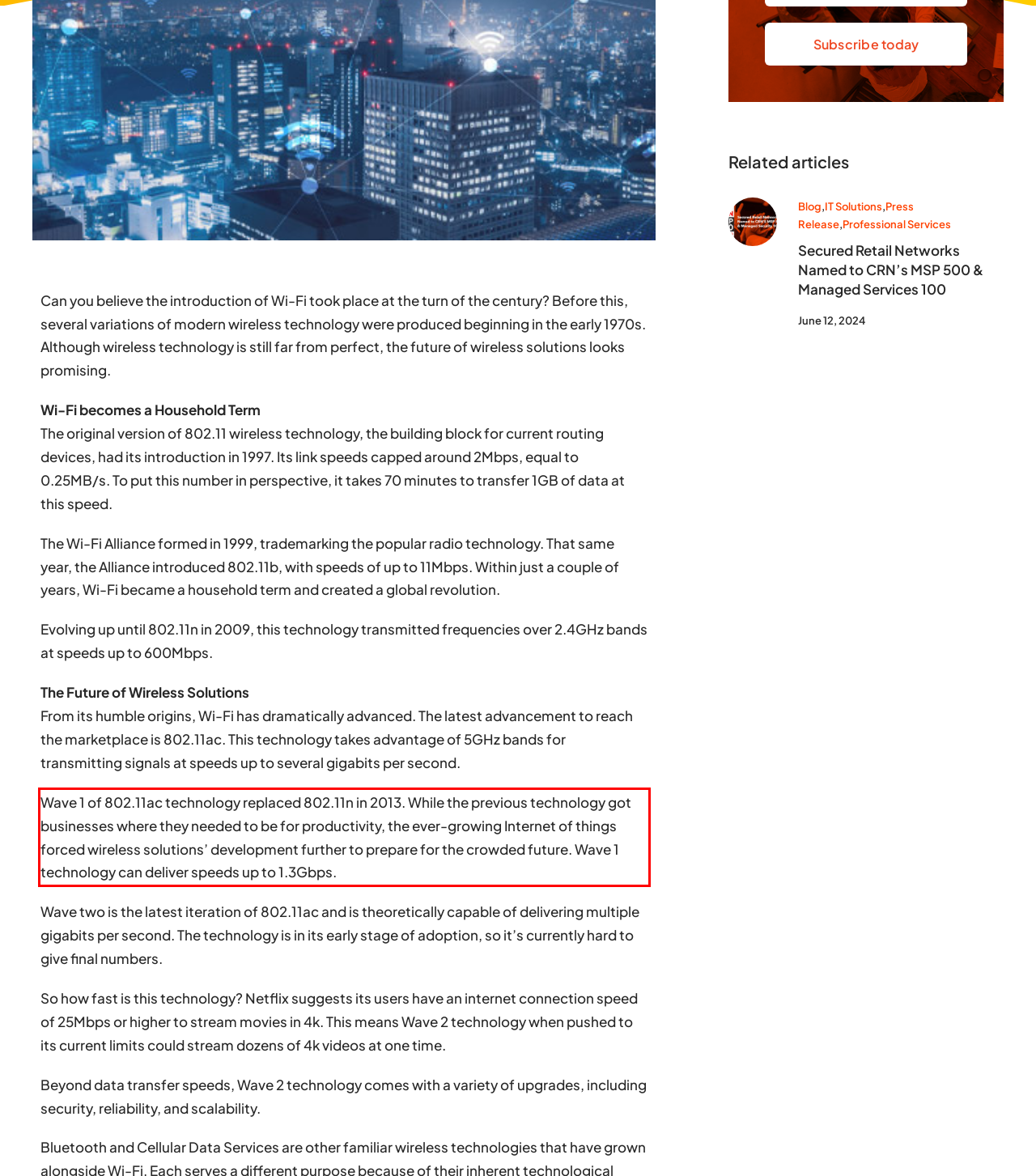You have a screenshot with a red rectangle around a UI element. Recognize and extract the text within this red bounding box using OCR.

Wave 1 of 802.11ac technology replaced 802.11n in 2013. While the previous technology got businesses where they needed to be for productivity, the ever-growing Internet of things forced wireless solutions’ development further to prepare for the crowded future. Wave 1 technology can deliver speeds up to 1.3Gbps.